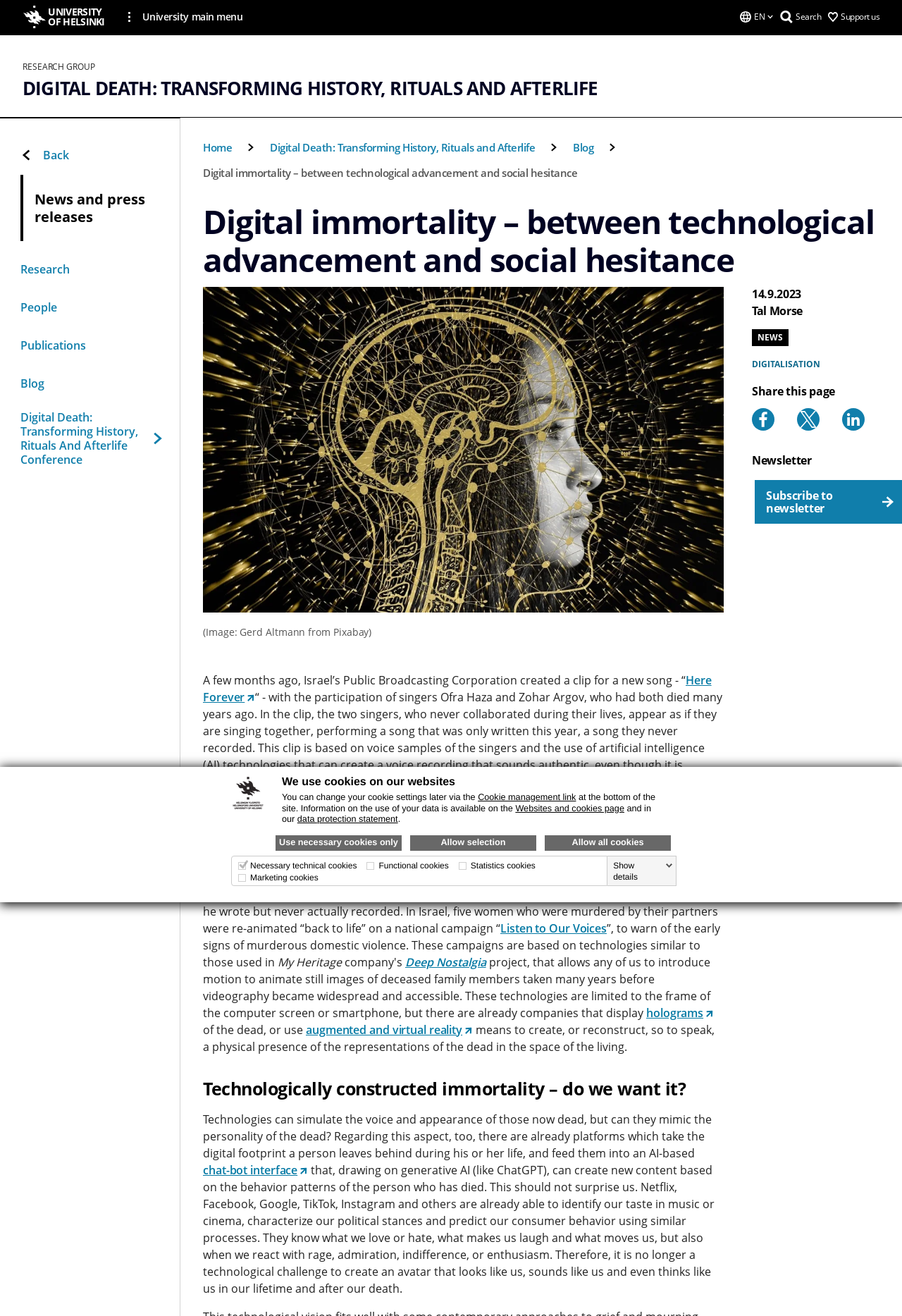Find and provide the bounding box coordinates for the UI element described with: "Publications".

[0.023, 0.25, 0.177, 0.275]